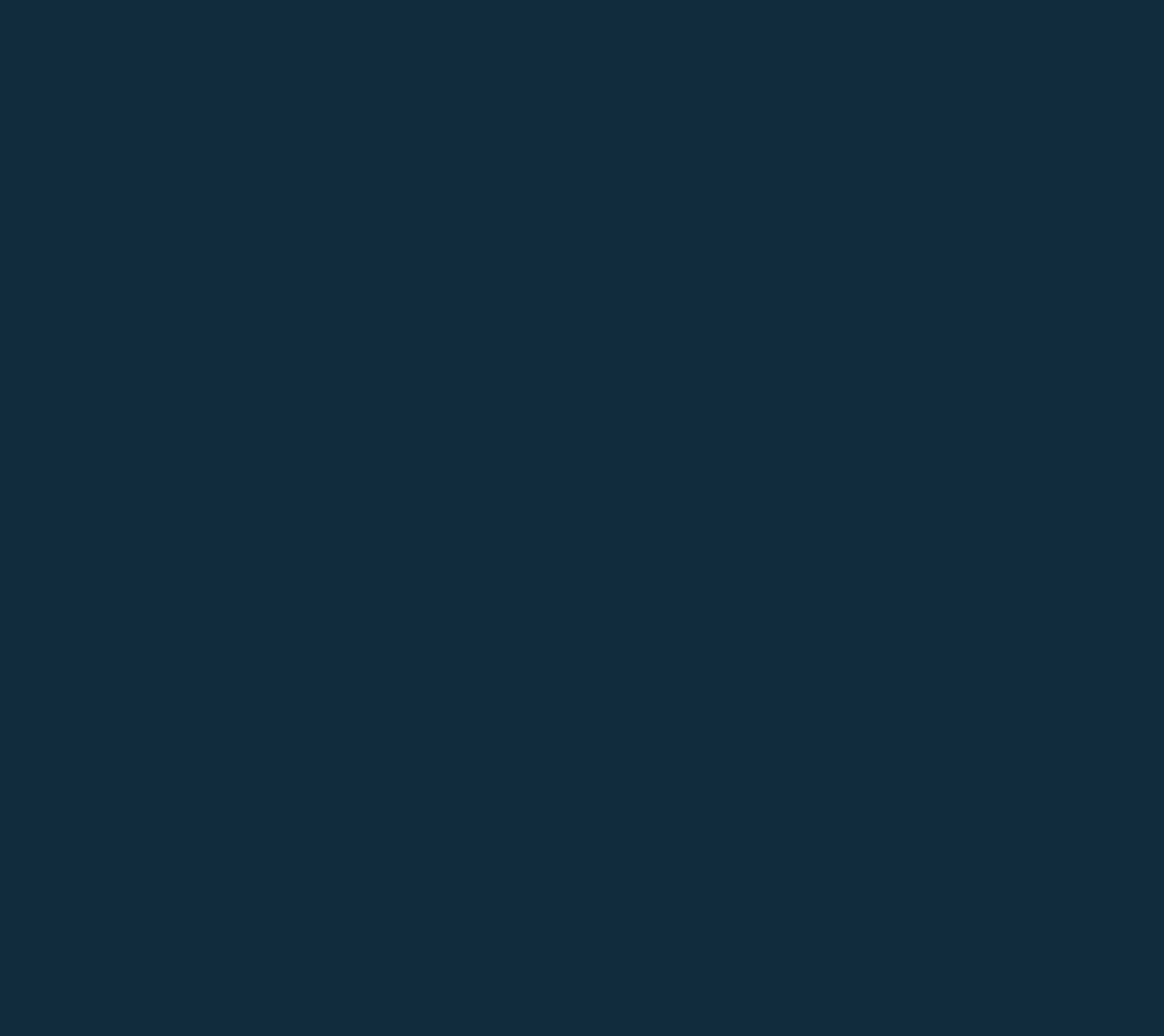Please identify the bounding box coordinates of the clickable area that will allow you to execute the instruction: "Check ITV Contact us".

[0.637, 0.717, 0.737, 0.742]